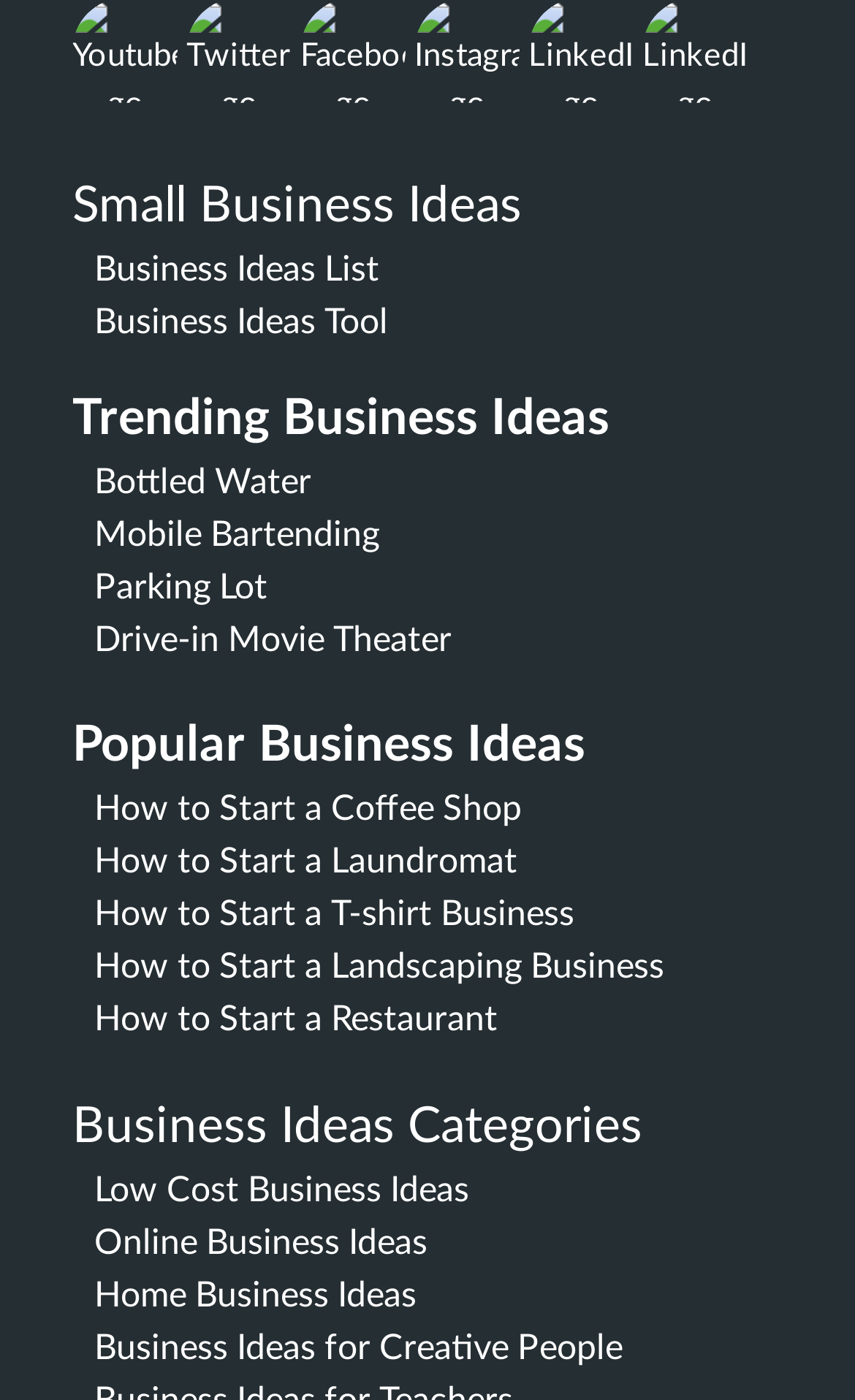How many links are there under 'Business Ideas Categories'?
Using the image, provide a concise answer in one word or a short phrase.

3